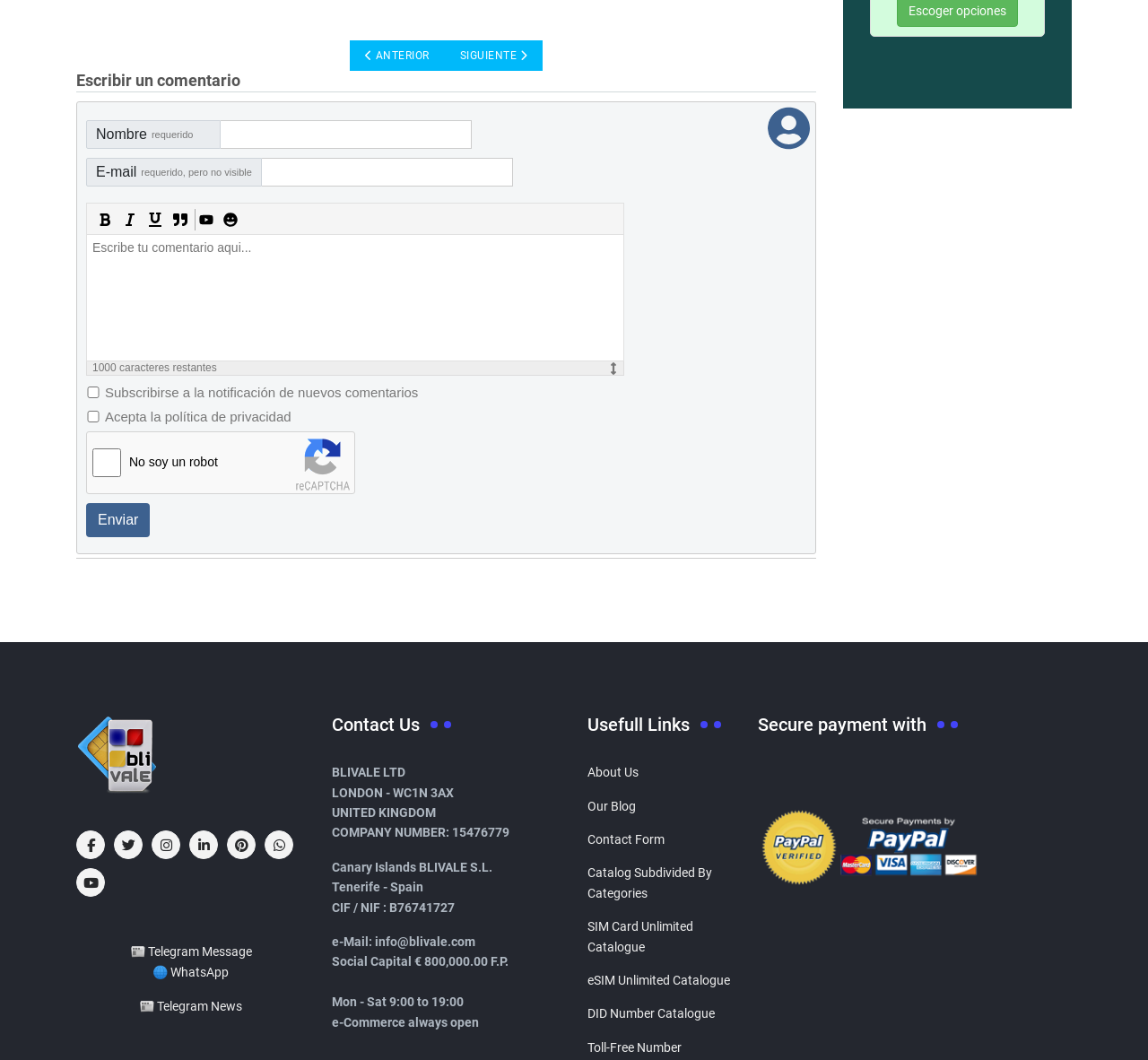Please specify the bounding box coordinates of the clickable region to carry out the following instruction: "Click on the Facebook link". The coordinates should be four float numbers between 0 and 1, in the format [left, top, right, bottom].

[0.066, 0.784, 0.091, 0.811]